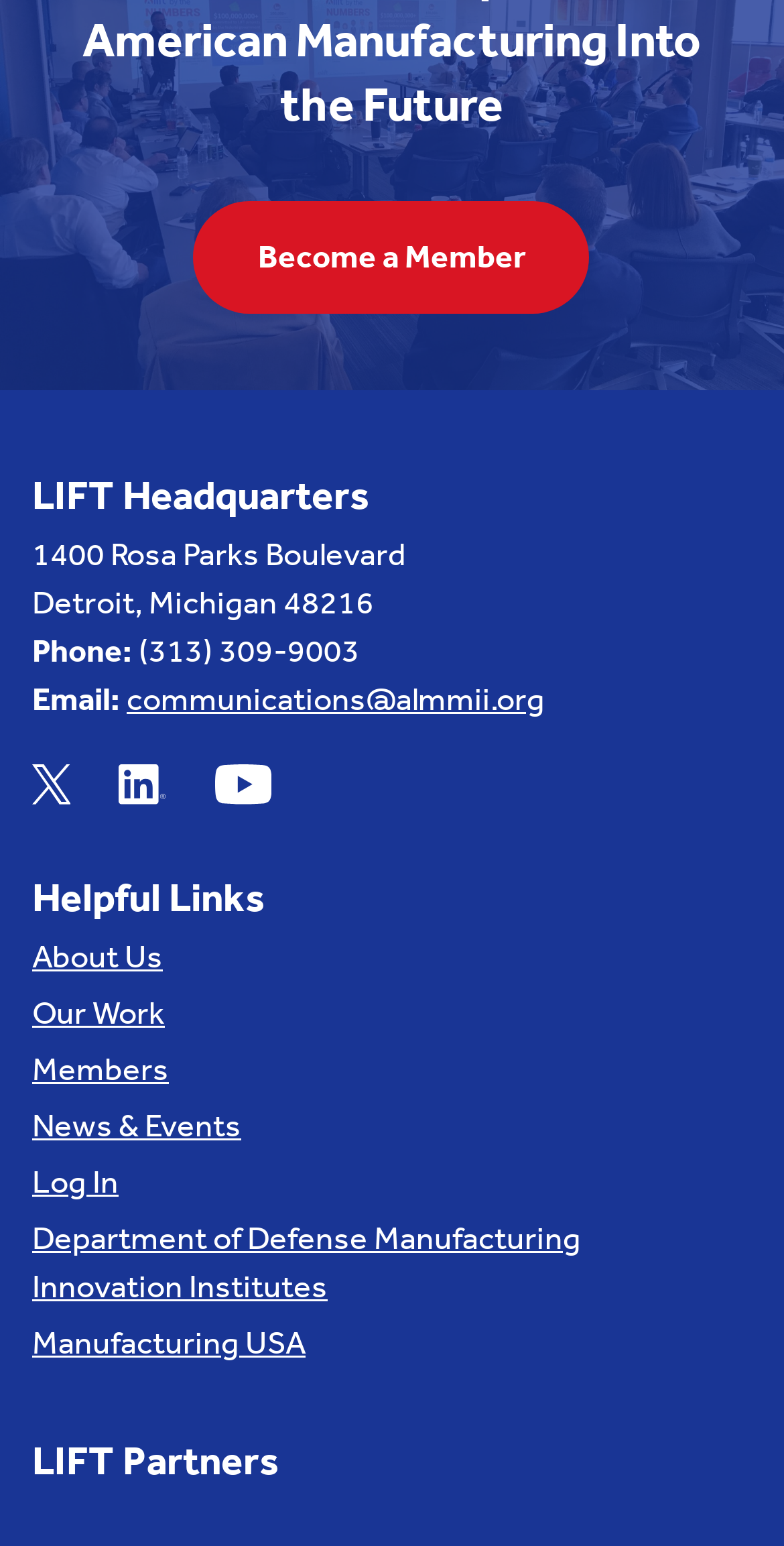What is the phone number of LIFT Headquarters? Using the information from the screenshot, answer with a single word or phrase.

(313) 309-9003